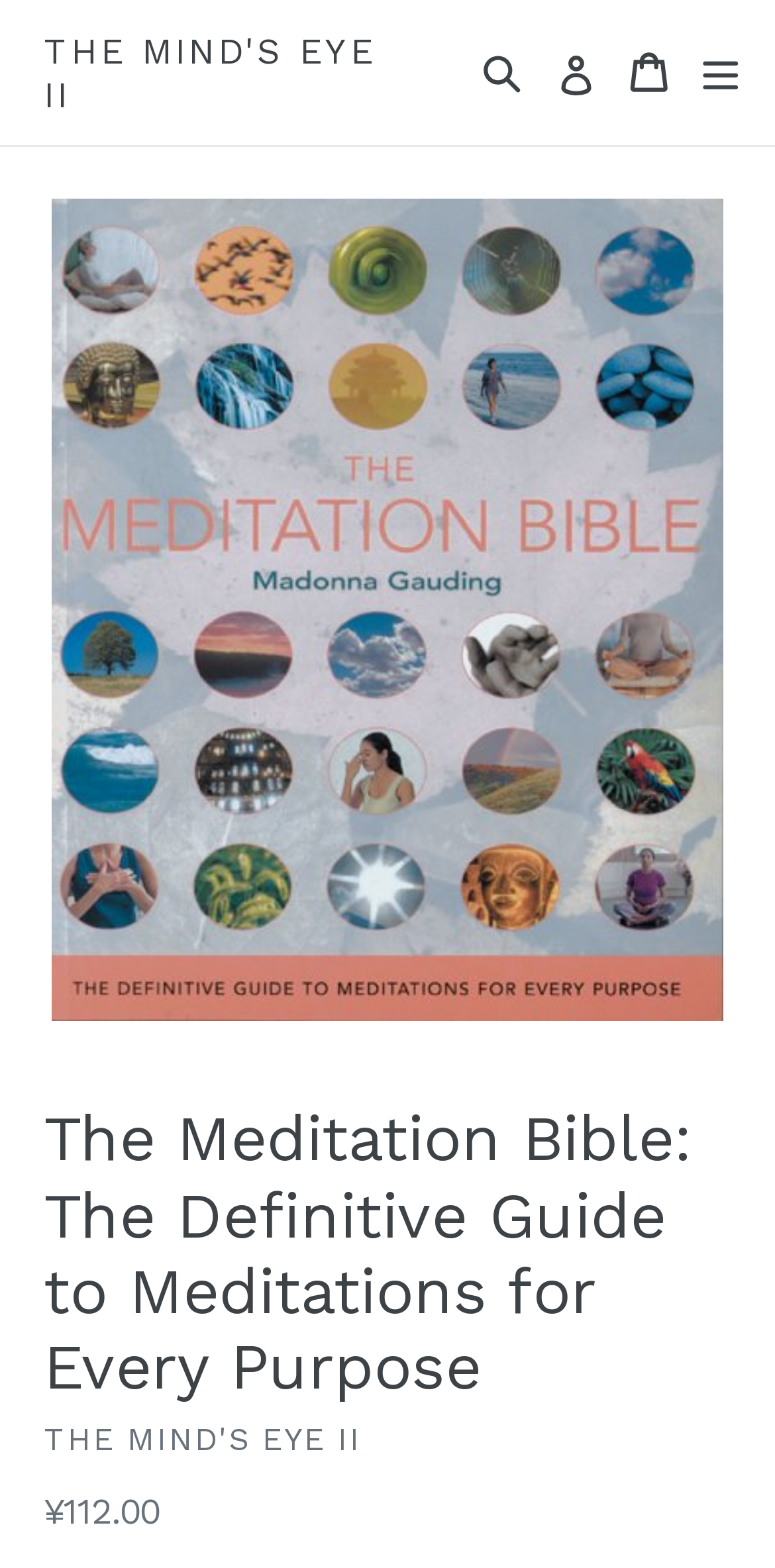Construct a thorough caption encompassing all aspects of the webpage.

This webpage appears to be a product page for a book titled "The Meditation Bible: The Definitive Guide to Meditations for Every Purpose". At the top of the page, there is a navigation bar with several links and buttons, including "THE MIND'S EYE II", "Search", "Log in", "Cart", and "Menu". The "Search" button is located near the center of the navigation bar, and the "Menu" button is at the far right.

Below the navigation bar, there is a large image of the book cover, which takes up most of the page's width. The book title is also displayed as a heading below the image, in a prominent font size.

At the bottom left of the page, there is a price tag of ¥112.00. The overall layout of the page is clean and organized, with a clear focus on the book being promoted.